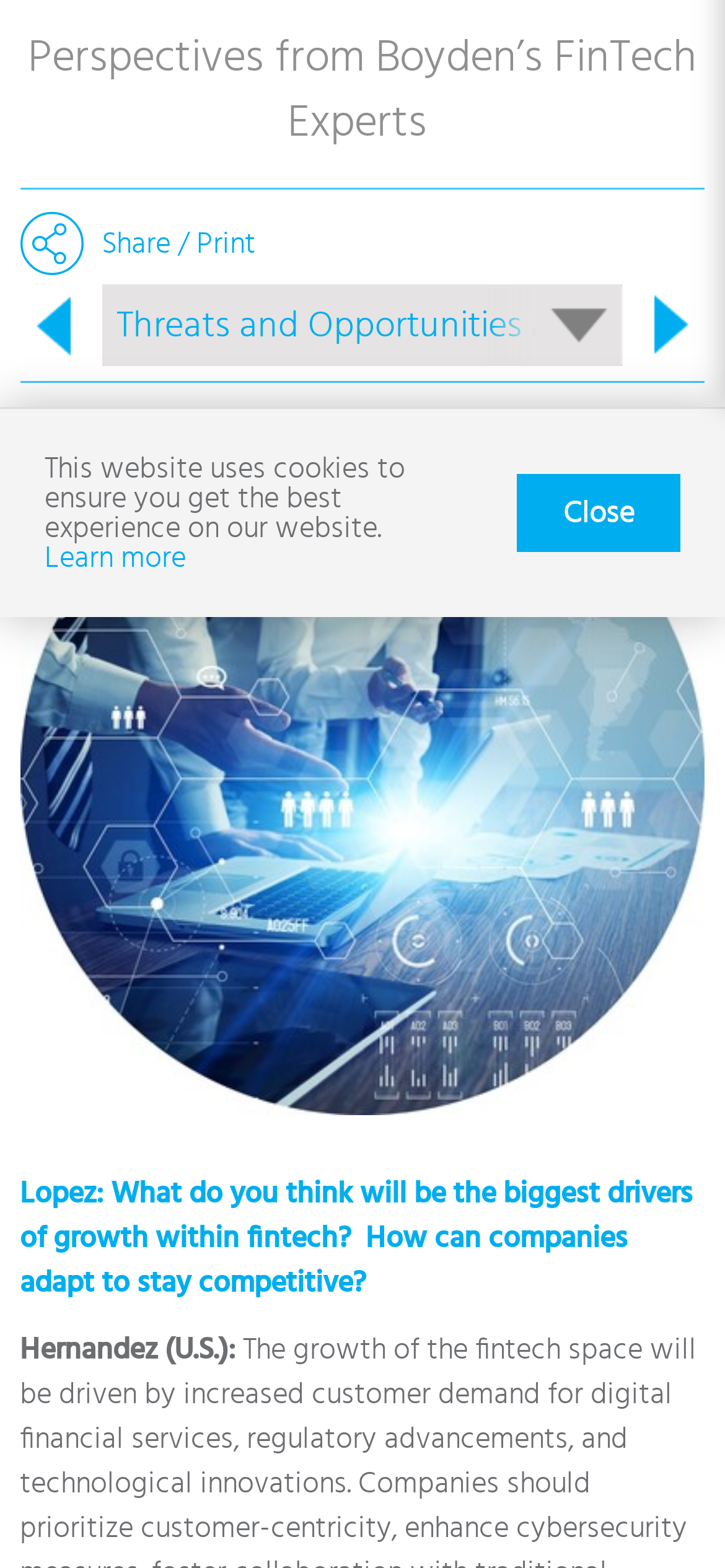Identify the bounding box for the described UI element: "Learn more".

[0.062, 0.346, 0.256, 0.365]